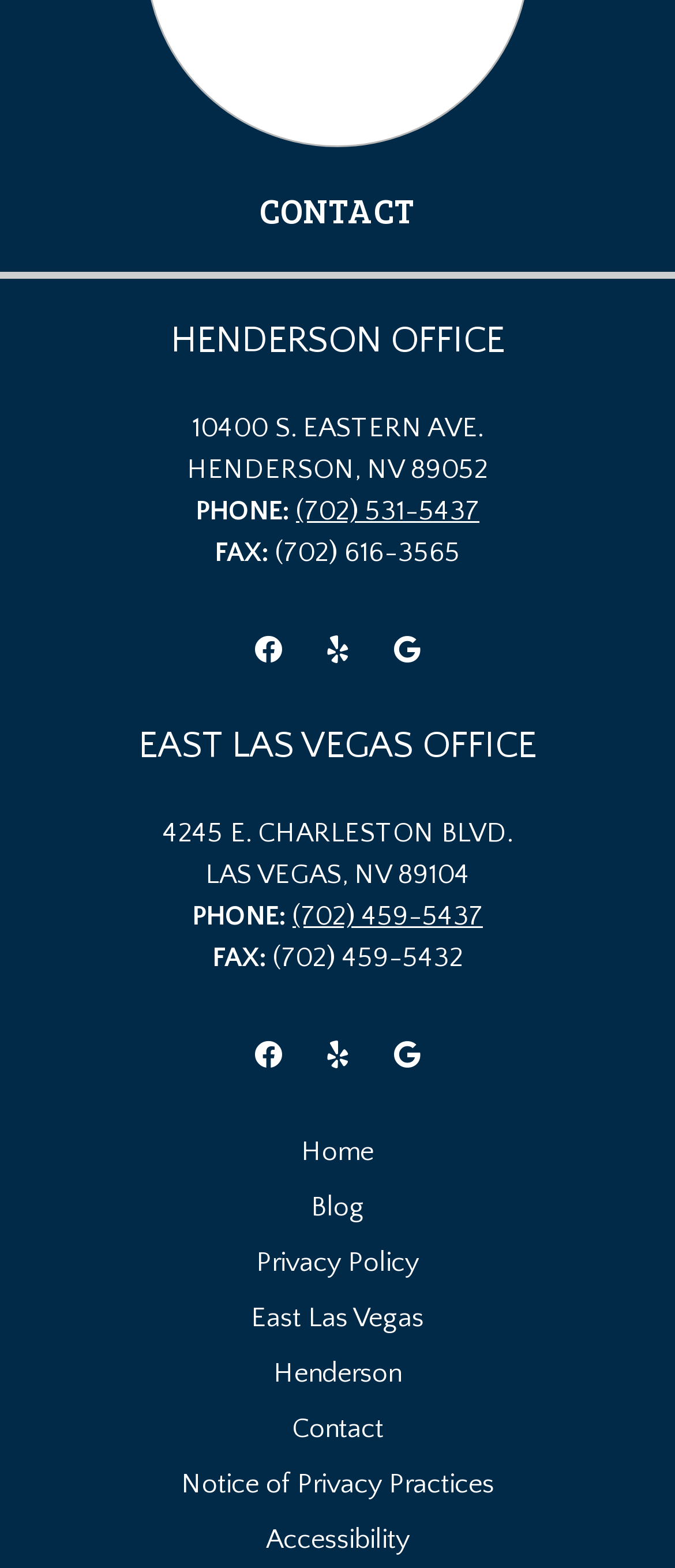What is the fax number of the Henderson office?
Based on the visual information, provide a detailed and comprehensive answer.

I found the fax number by looking at the static text element under the 'HENDERSON OFFICE' heading, which indicates the contact information of the office. The fax number is specified as '(702) 616-3565'.